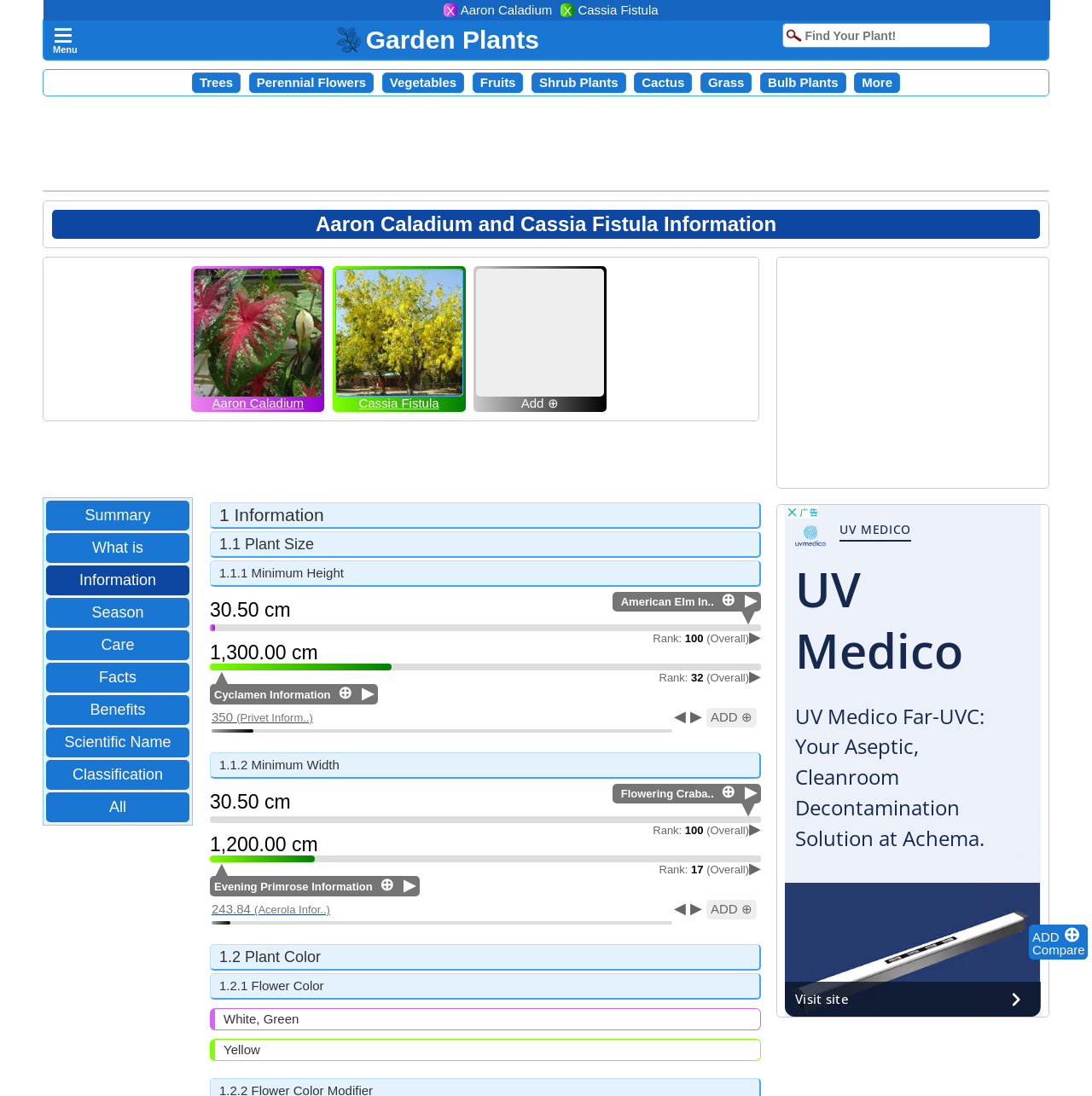Please identify the bounding box coordinates of the clickable region that I should interact with to perform the following instruction: "Click the 'ADD' button". The coordinates should be expressed as four float numbers between 0 and 1, i.e., [left, top, right, bottom].

[0.945, 0.848, 0.973, 0.861]